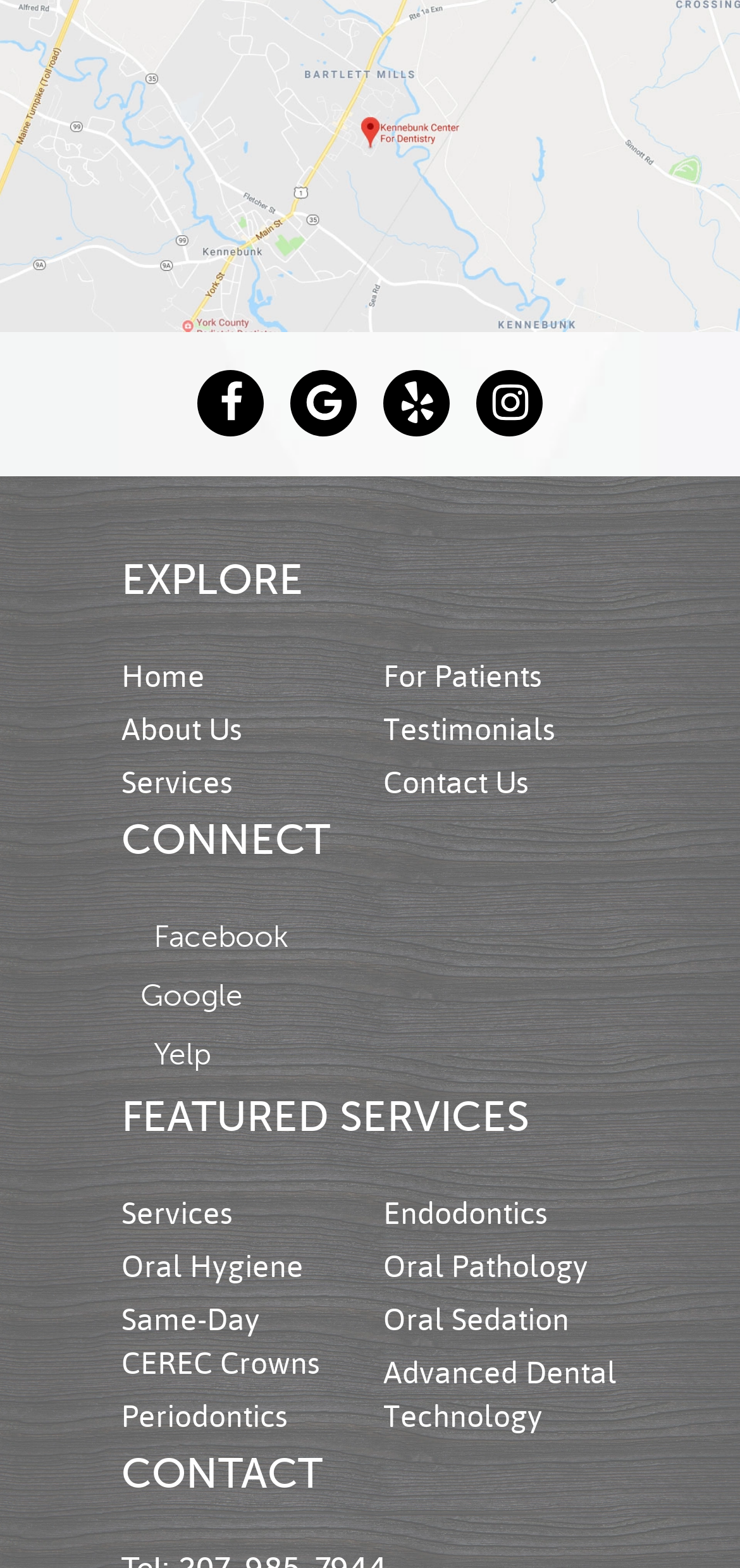Please identify the bounding box coordinates for the region that you need to click to follow this instruction: "Explore Oral Hygiene service".

[0.164, 0.794, 0.41, 0.819]